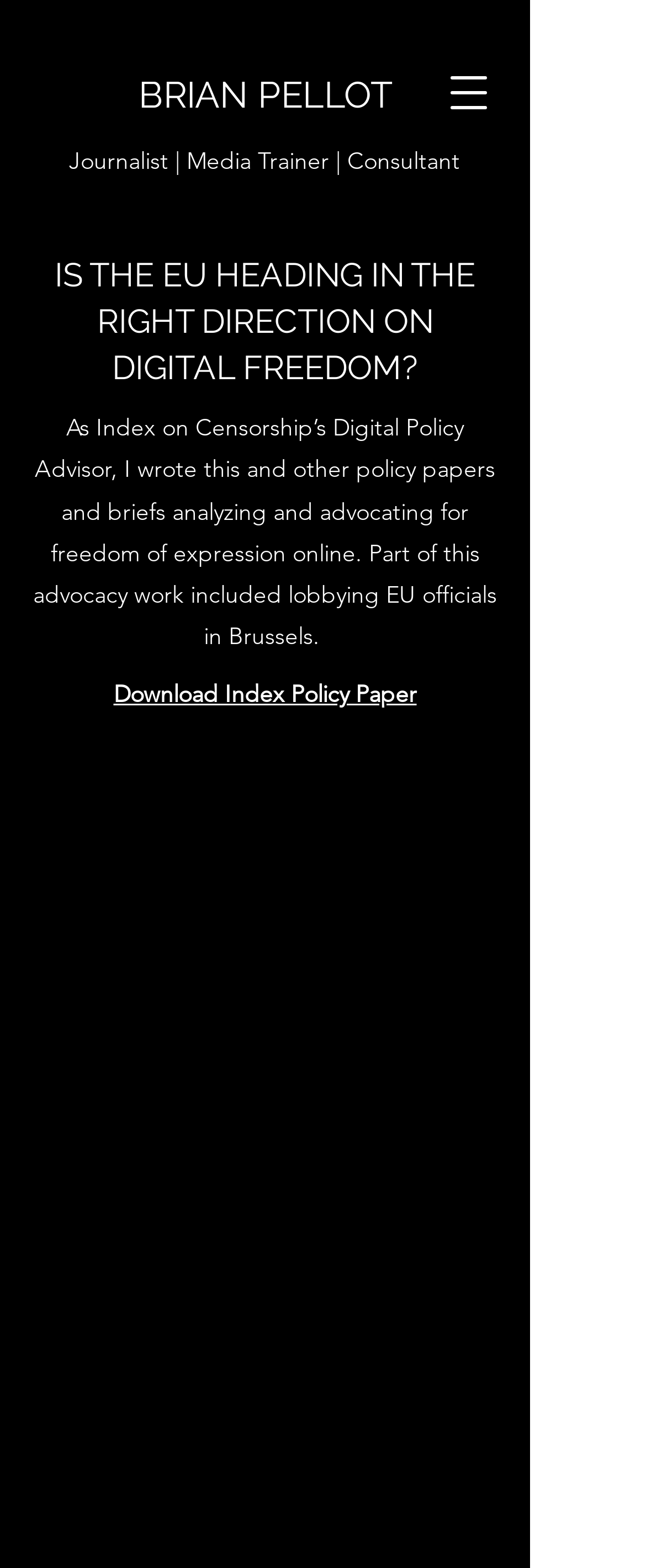Examine the screenshot and answer the question in as much detail as possible: What is the author's role at Index on Censorship?

I found the author's role by reading the text 'As Index on Censorship’s Digital Policy Advisor, I wrote this and other policy papers...' which describes the author's role as a Digital Policy Advisor.